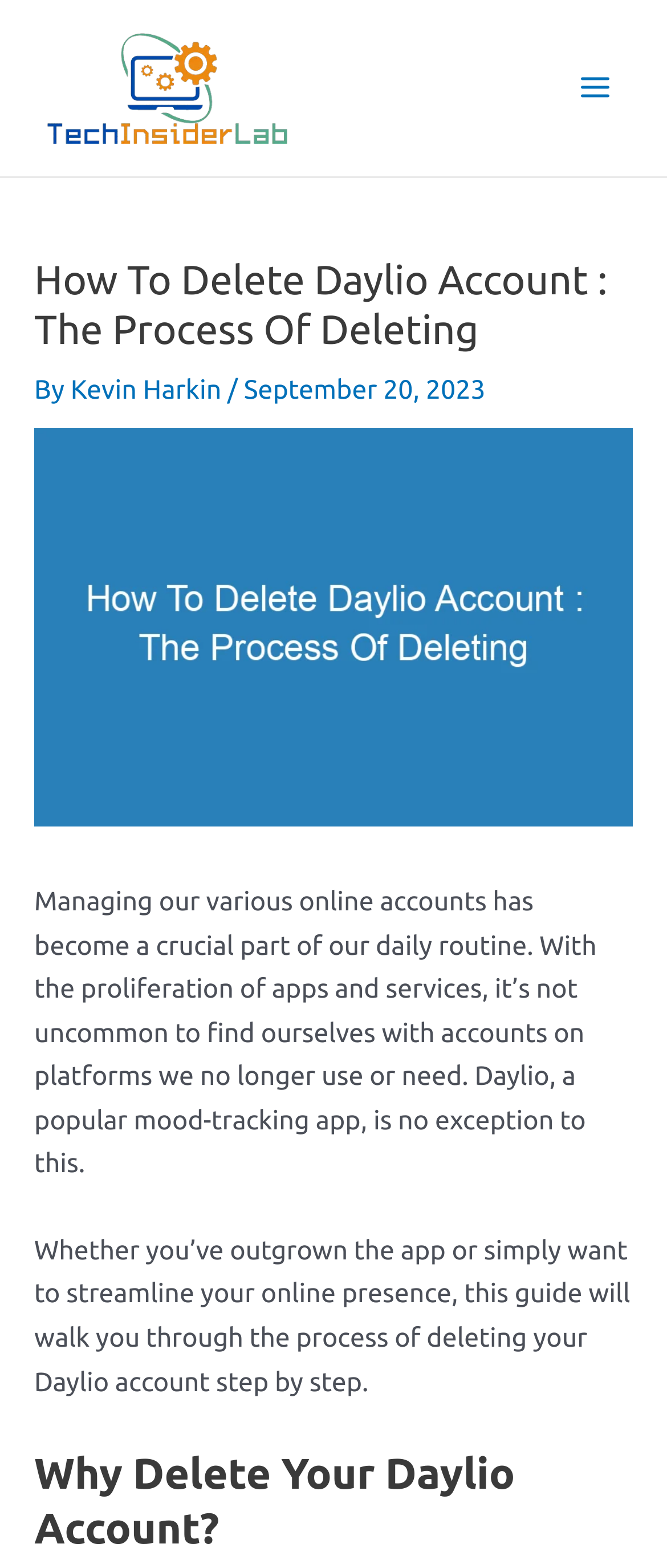Can you locate the main headline on this webpage and provide its text content?

How To Delete Daylio Account : The Process Of Deleting